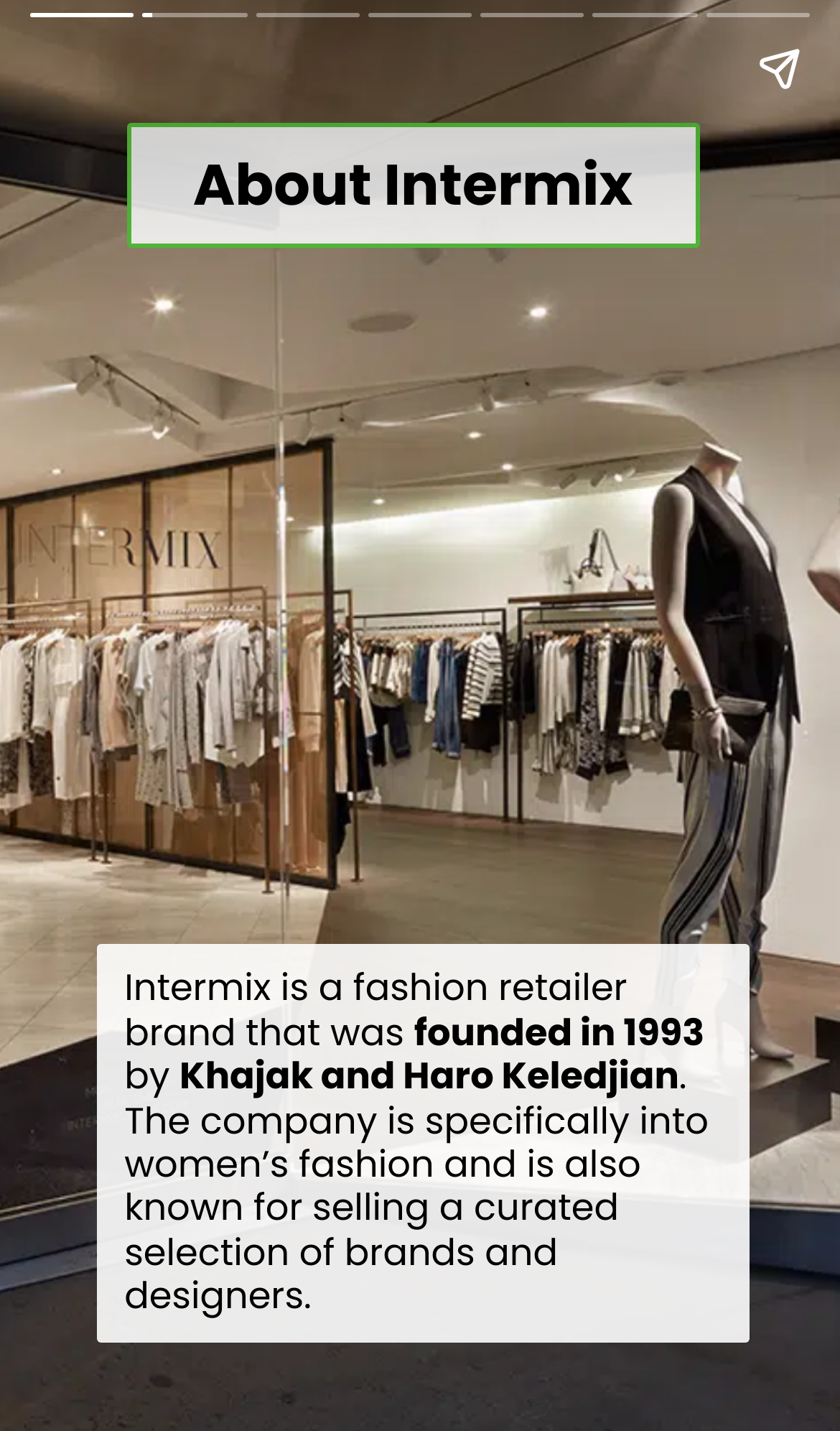What is the year Intermix was founded?
Look at the webpage screenshot and answer the question with a detailed explanation.

The webpage mentions that Intermix was founded in 1993 by Khajak and Haro Keledjian.